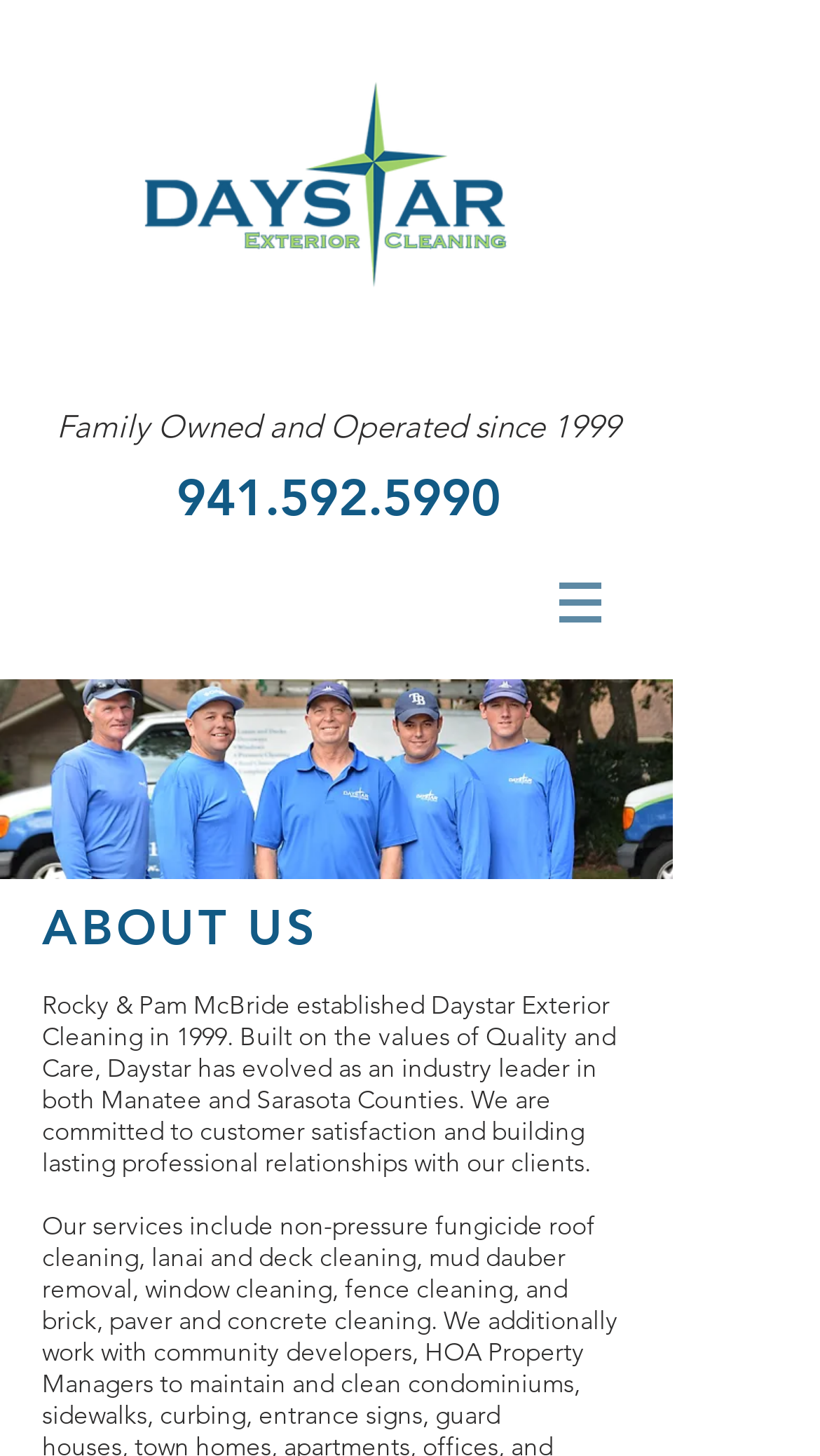Describe every aspect of the webpage comprehensively.

The webpage is about Daystar Exterior Cleaning, a family-owned and operated business since 1999. At the top left of the page, there is a logo image, accompanied by a text "Family Owned and Operated since 1999" positioned below it. To the right of the logo, there is a phone number "941.592.5990" displayed as a heading, which is also a clickable link.

In the top right corner, there is a navigation menu labeled "Site" with a button that has a popup menu. The button is indicated by an icon image.

Below the top section, there is a heading "ABOUT US" followed by a brief paragraph describing the company's history and values. The text explains that Rocky & Pam McBride founded Daystar Exterior Cleaning in 1999, and the company has grown to become an industry leader in Manatee and Sarasota Counties, committed to customer satisfaction and building professional relationships with clients.